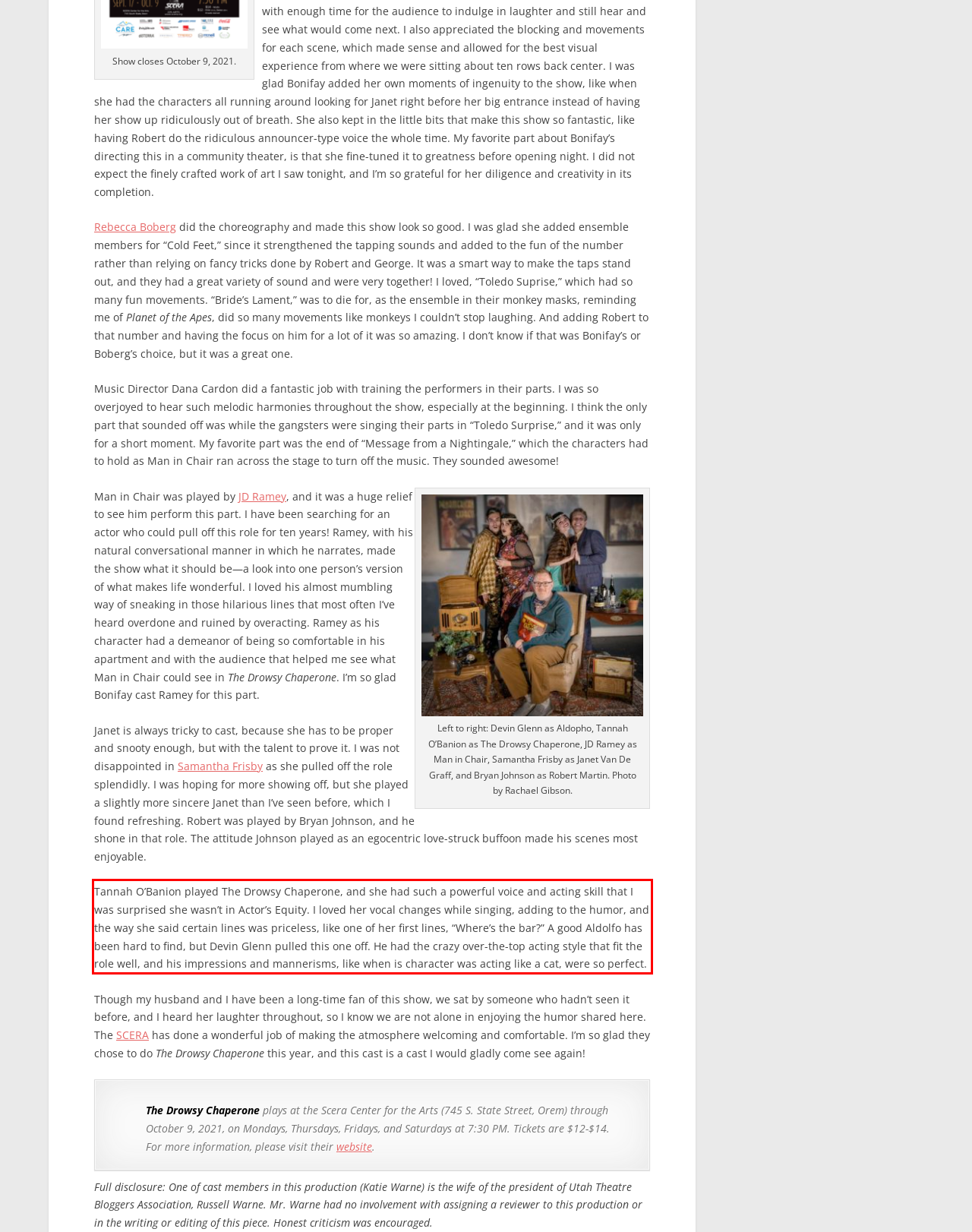Identify the text inside the red bounding box on the provided webpage screenshot by performing OCR.

Tannah O’Banion played The Drowsy Chaperone, and she had such a powerful voice and acting skill that I was surprised she wasn’t in Actor’s Equity. I loved her vocal changes while singing, adding to the humor, and the way she said certain lines was priceless, like one of her first lines, “Where’s the bar?” A good Aldolfo has been hard to find, but Devin Glenn pulled this one off. He had the crazy over-the-top​ acting style that fit the role well, and his impressions and mannerisms, like when is character was acting like a cat, were so perfect.